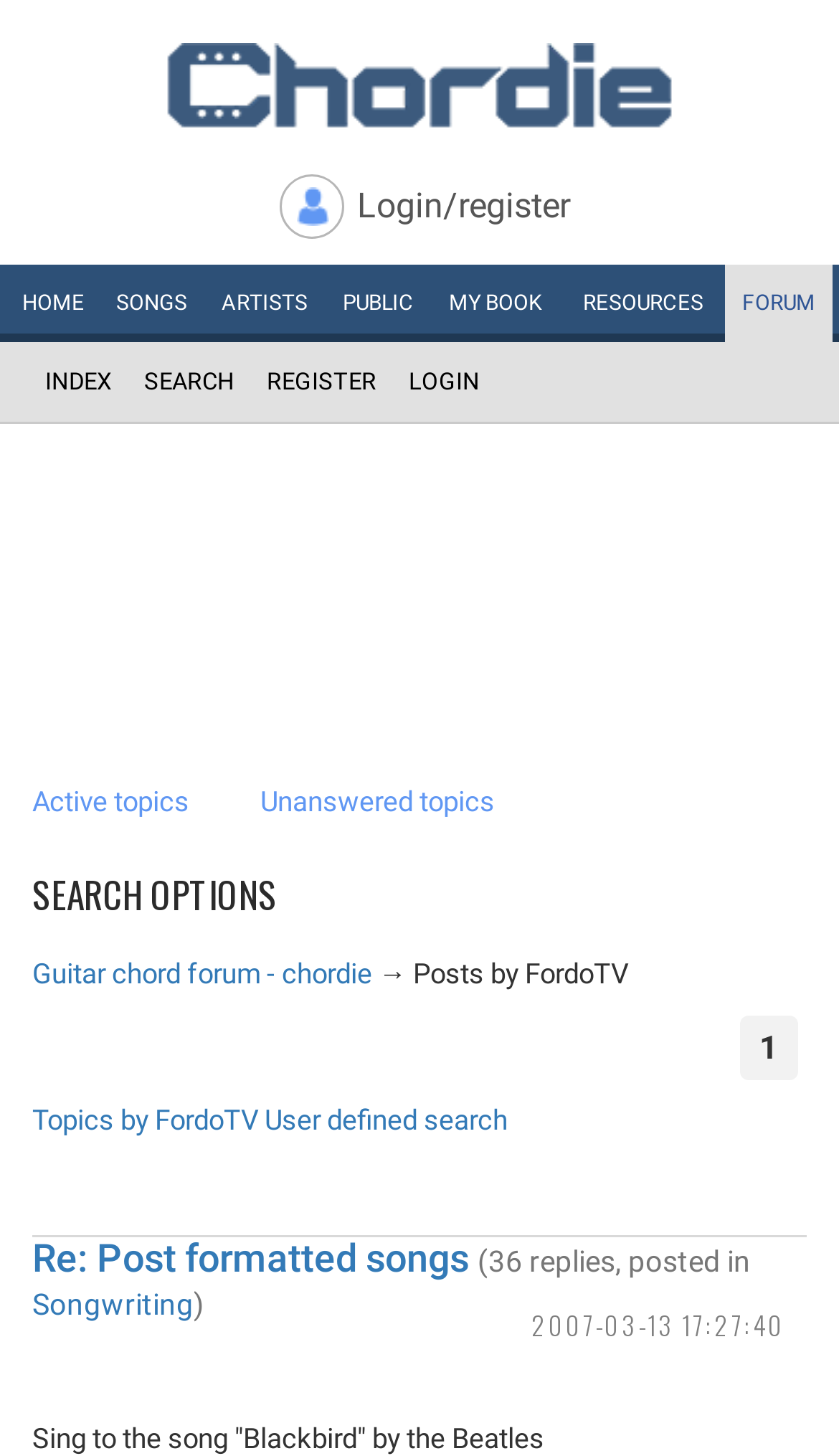How many links are there in the top navigation bar?
Offer a detailed and full explanation in response to the question.

I counted the links in the top navigation bar, which are Guitar Tabs, Chords and Lyrics, Login/register, HOME, SONGS, ARTISTS, PUBLIC, MY BOOK, RESOURCES, and FORUM.